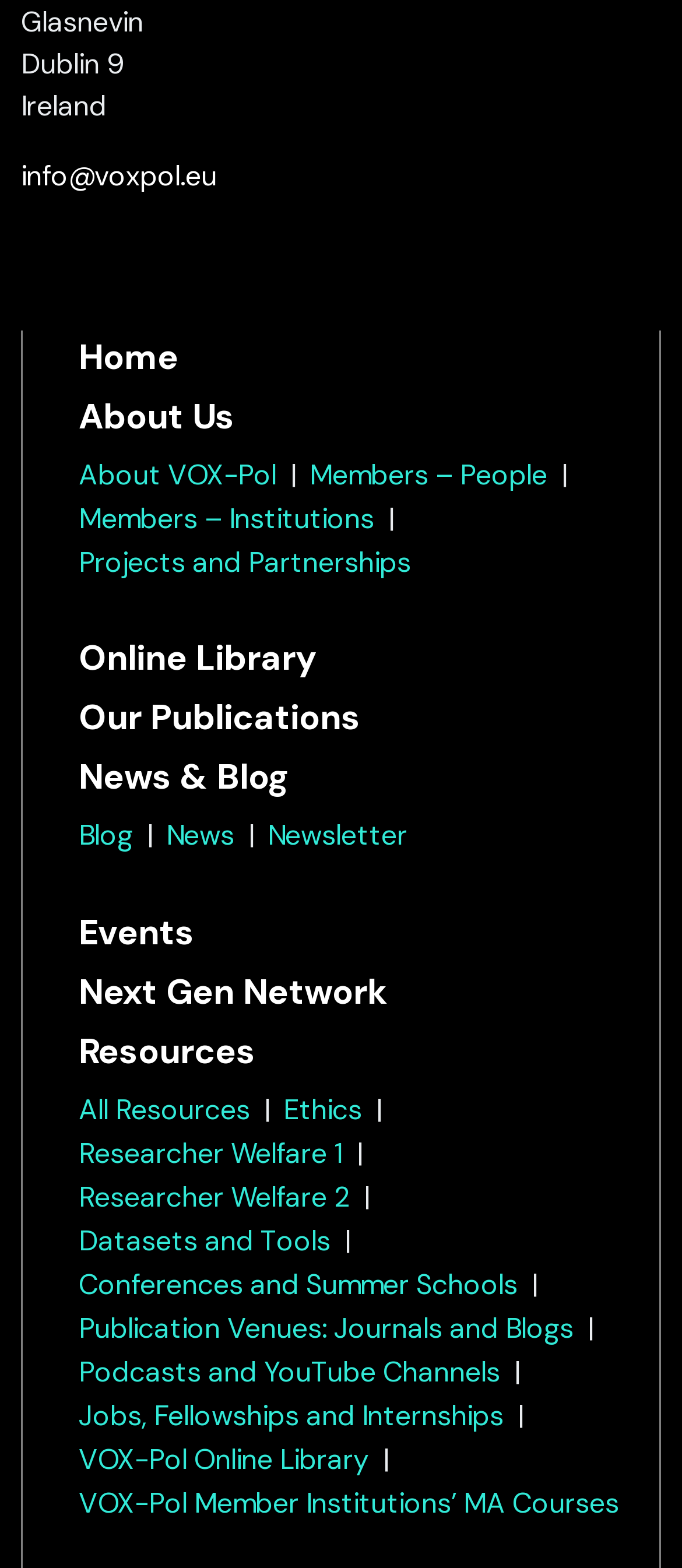What is the last item in the main menu?
Based on the screenshot, respond with a single word or phrase.

VOX-Pol Member Institutions’ MA Courses